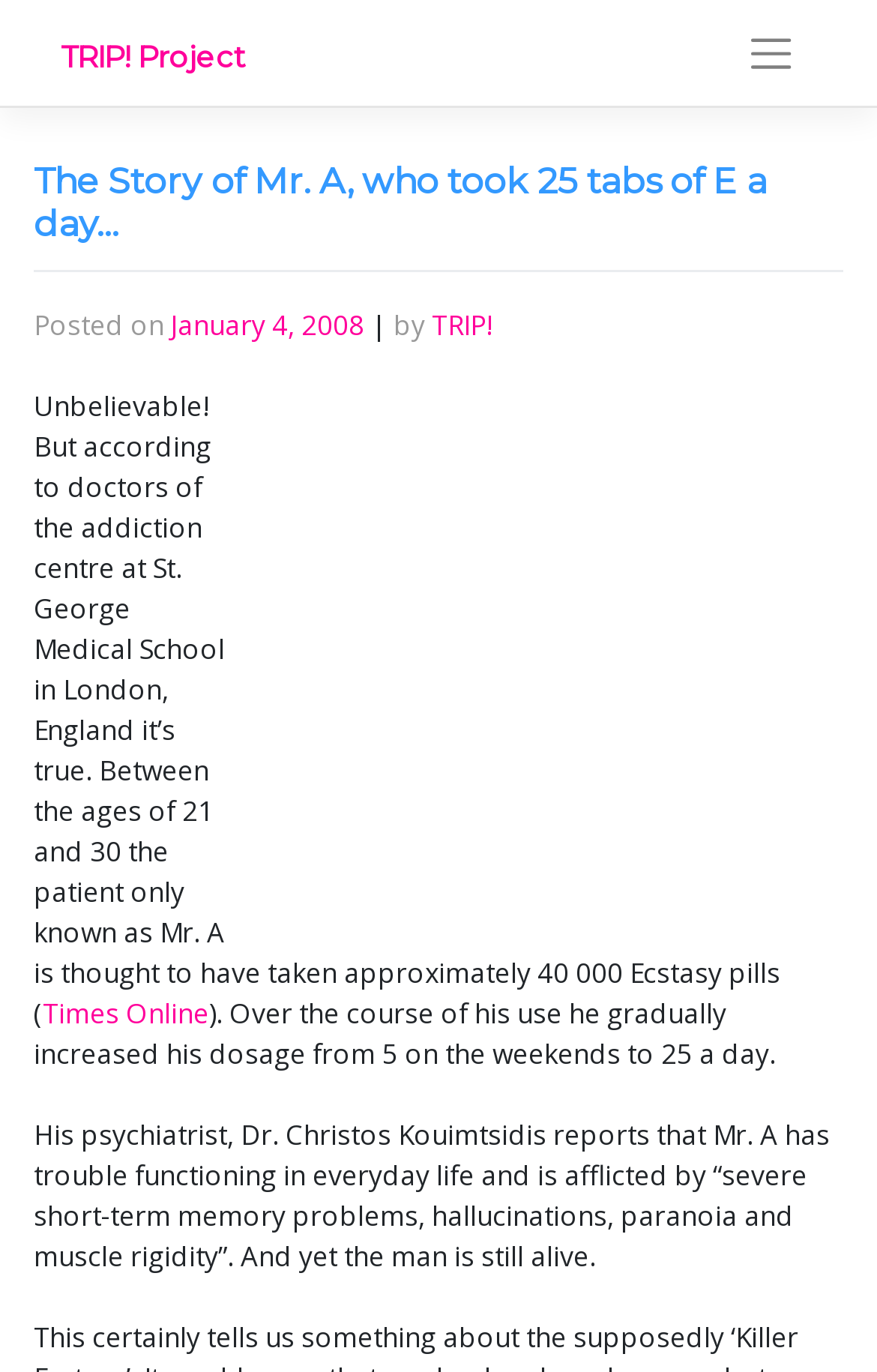Using the webpage screenshot, find the UI element described by parent_node: TRIP! Project aria-label="Toggle navigation". Provide the bounding box coordinates in the format (top-left x, top-left y, bottom-right x, bottom-right y), ensuring all values are floating point numbers between 0 and 1.

[0.827, 0.016, 0.931, 0.063]